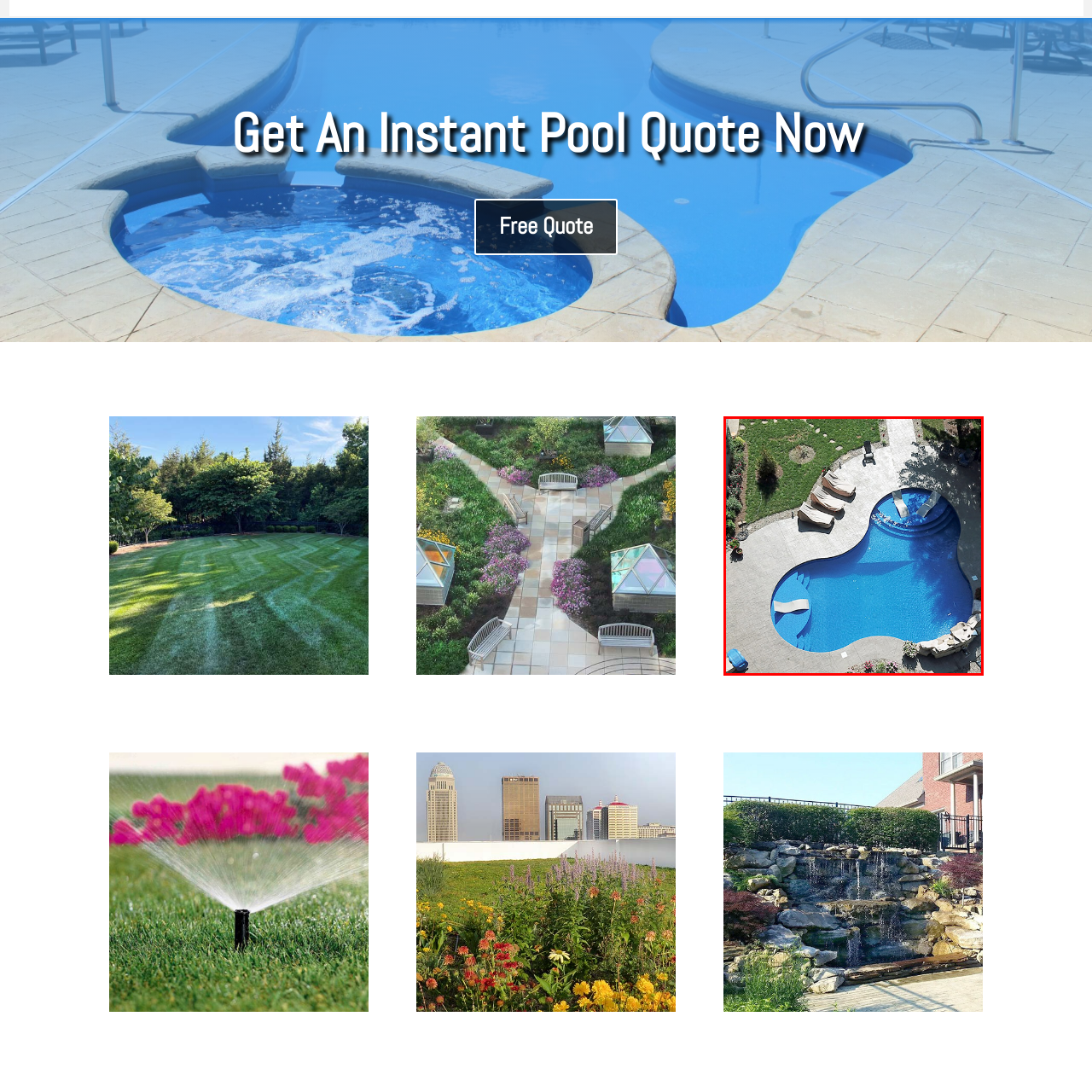Analyze the picture enclosed by the red bounding box and provide a single-word or phrase answer to this question:
What surrounds the pool?

Lounging chairs